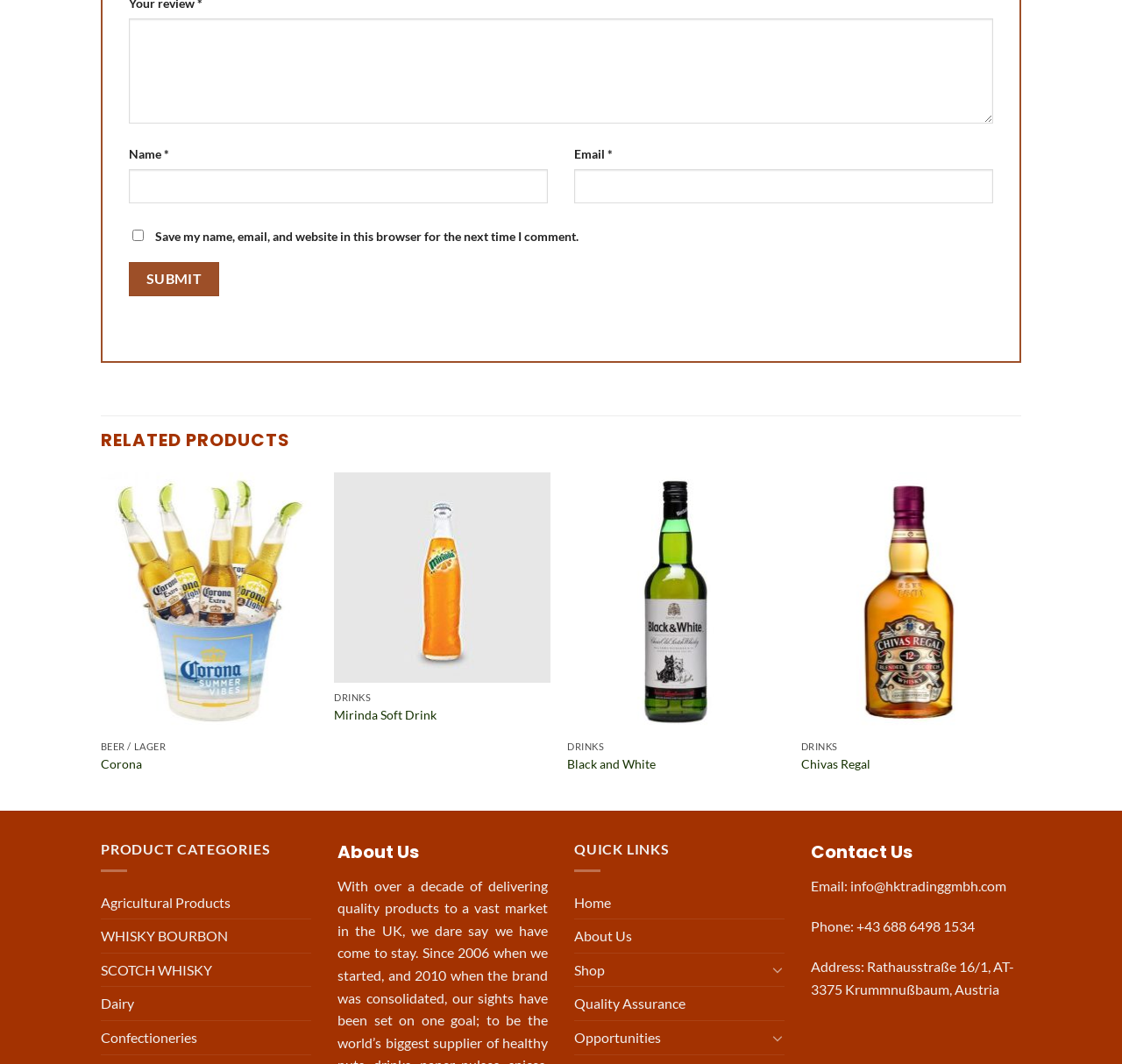What is the purpose of the 'Submit' button?
Using the image as a reference, deliver a detailed and thorough answer to the question.

The 'Submit' button is located below the review text box and other input fields, suggesting that it is used to submit the review once the user has filled in the required information.